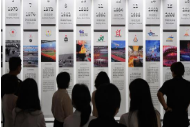Describe every important feature and element in the image comprehensively.

In this engaging scene, visitors are seen admiring an exhibition at the Hangzhou Asian Games Museum. The display features a series of panels showcasing vibrant images related to various aspects of the Asian Games, alongside informative text detailing the significance of the events and locations depicted. The backdrop includes striking visuals that capture the spirit of competition and celebration, indicating the cultural and historical importance of the Games. The attendees, seen from behind, highlight the interactive experience and communal interest in the rich narratives presented, making this a vibrant hub of cultural engagement. The exhibit not only serves to celebrate the upcoming event but also emphasizes the importance of sports in fostering connections across cultures.